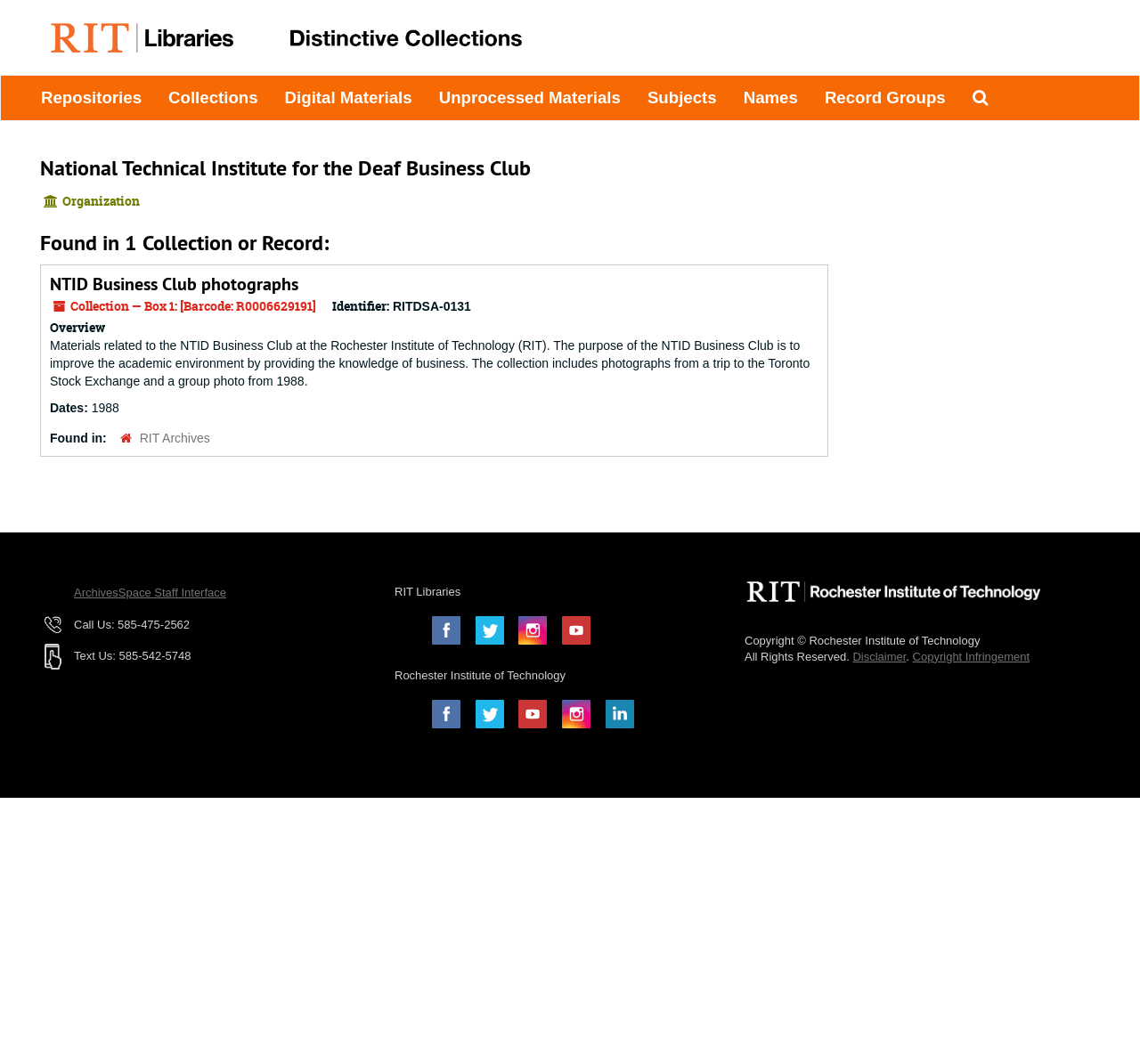Please mark the clickable region by giving the bounding box coordinates needed to complete this instruction: "View the 'NTID Business Club photographs' collection".

[0.044, 0.256, 0.262, 0.278]